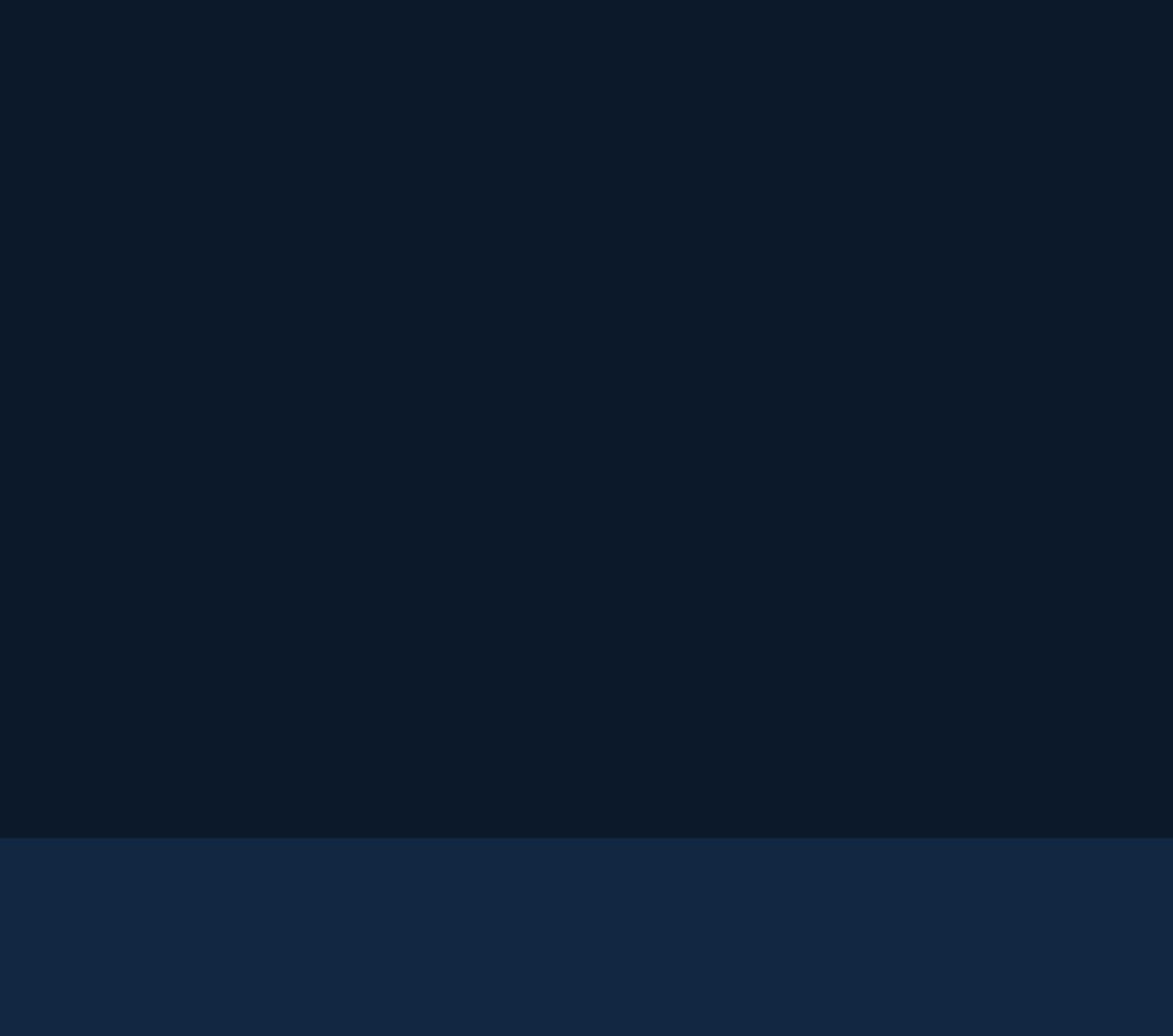Please determine the bounding box coordinates of the element's region to click in order to carry out the following instruction: "Visit the 'MERIDIAN' office". The coordinates should be four float numbers between 0 and 1, i.e., [left, top, right, bottom].

[0.208, 0.072, 0.3, 0.096]